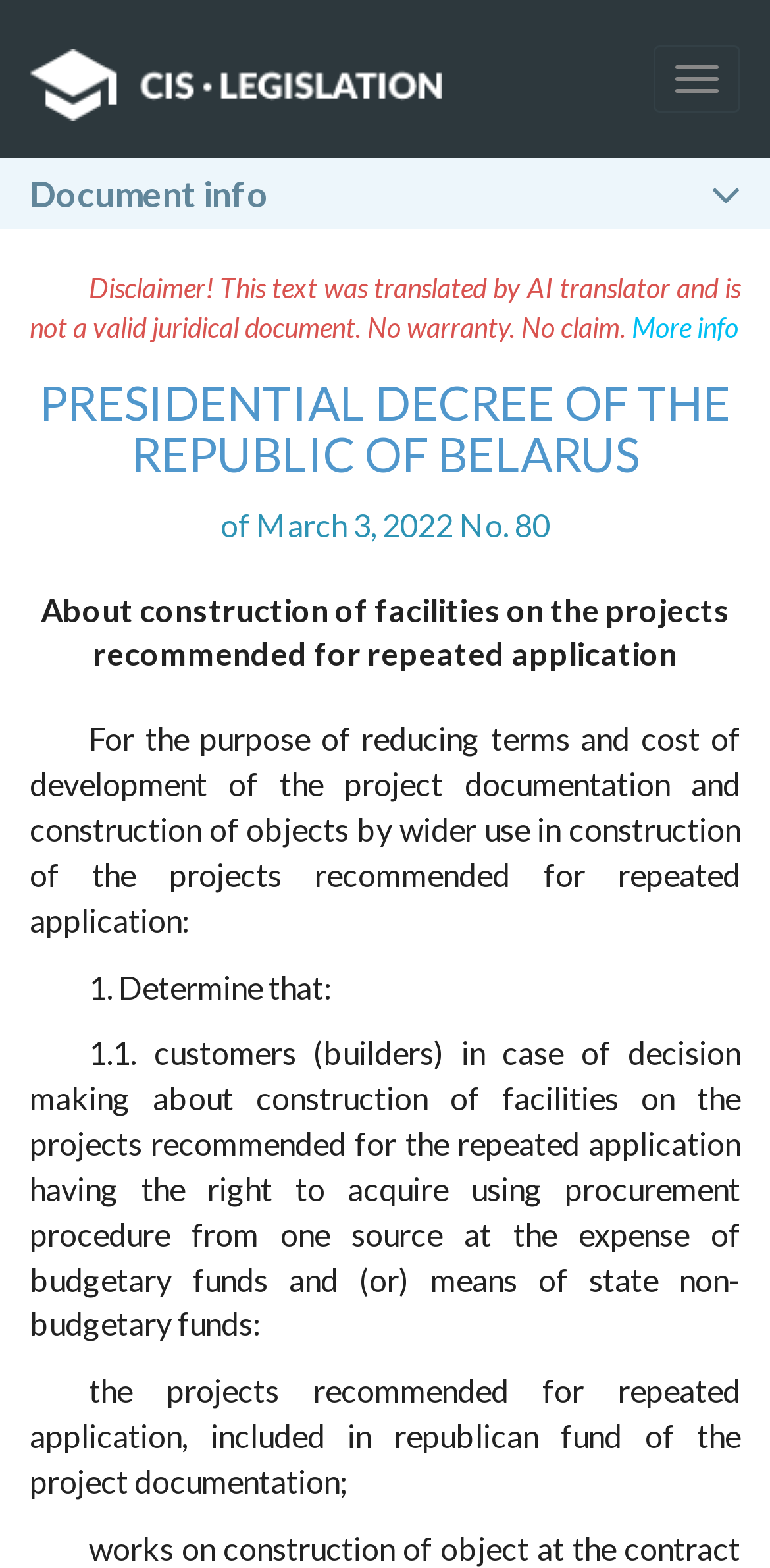What is the warning about the translated text?
Look at the screenshot and respond with one word or a short phrase.

No warranty. No claim.